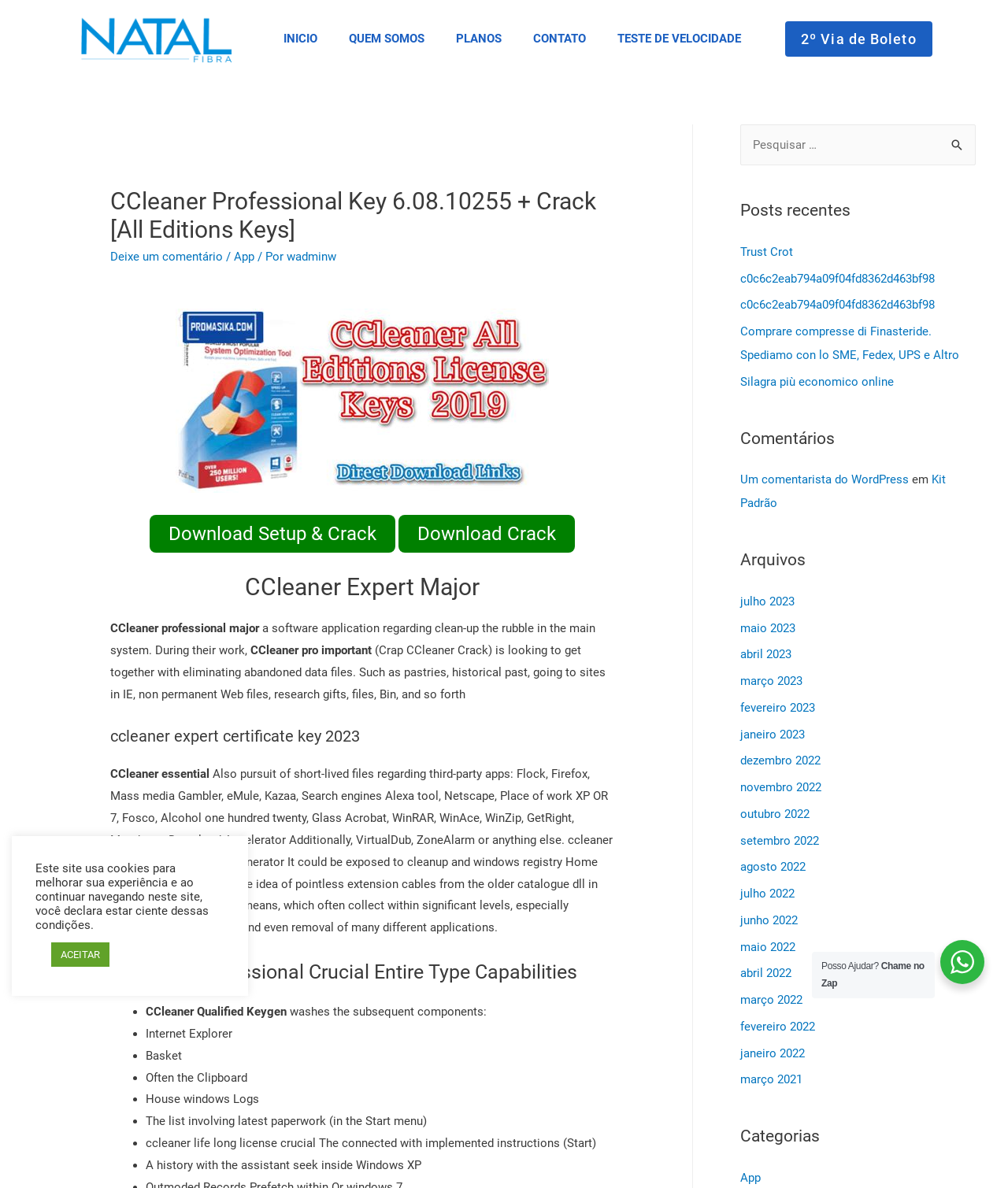Locate and generate the text content of the webpage's heading.

CCleaner Professional Key 6.08.10255 + Crack [All Editions Keys]